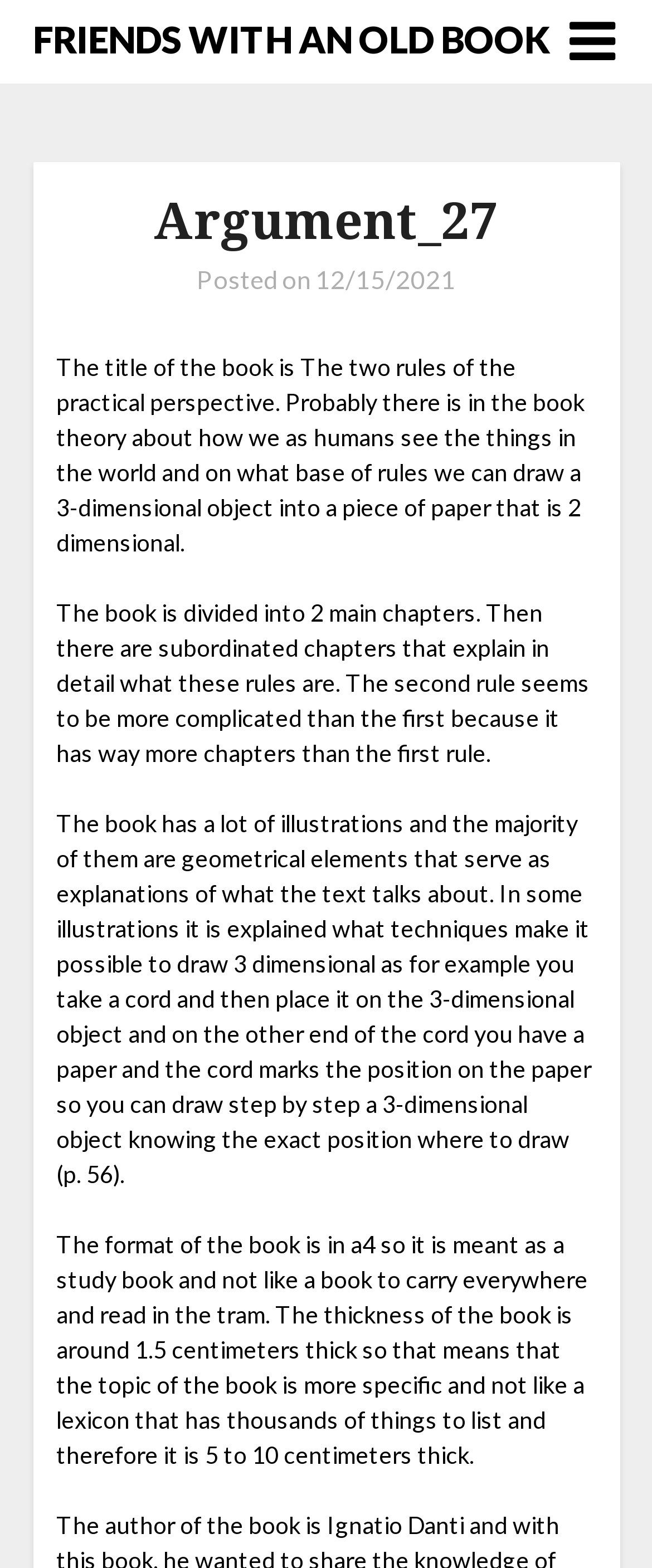Provide your answer in a single word or phrase: 
What is the thickness of the book?

1.5 centimeters